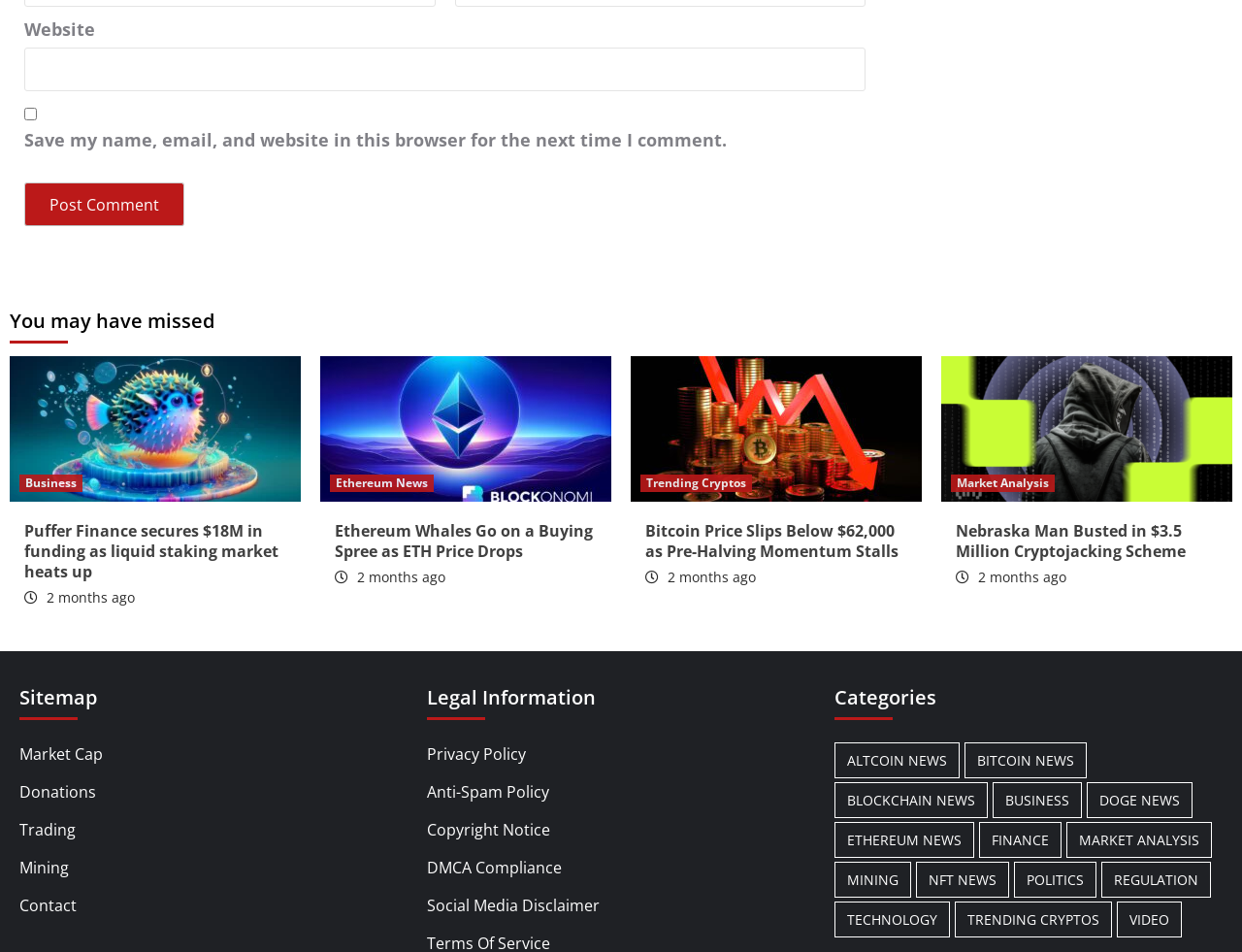Determine the coordinates of the bounding box for the clickable area needed to execute this instruction: "post a comment".

[0.02, 0.192, 0.148, 0.238]